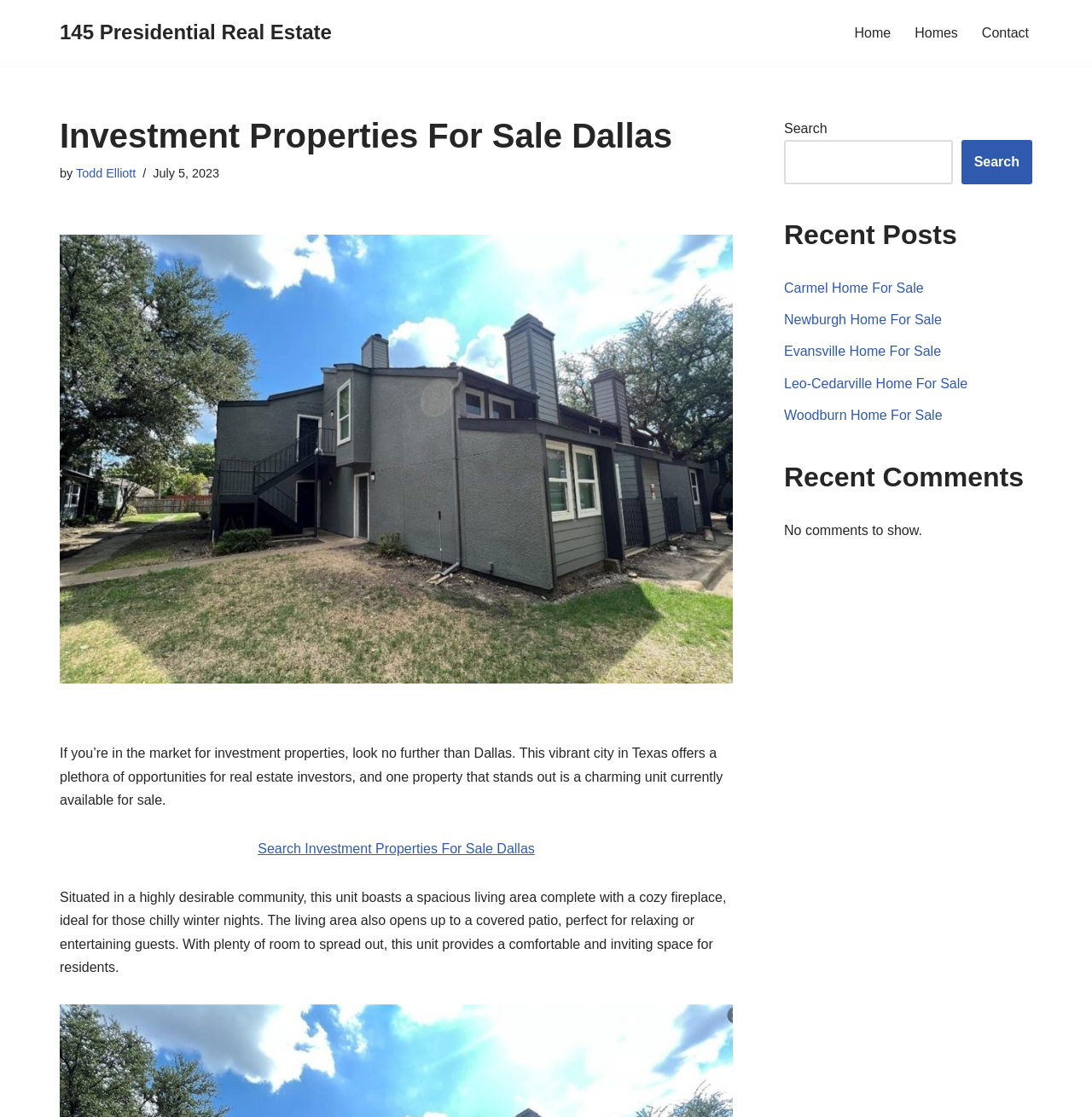Please identify the bounding box coordinates of the element's region that should be clicked to execute the following instruction: "Contact Todd Elliott". The bounding box coordinates must be four float numbers between 0 and 1, i.e., [left, top, right, bottom].

[0.069, 0.149, 0.124, 0.161]